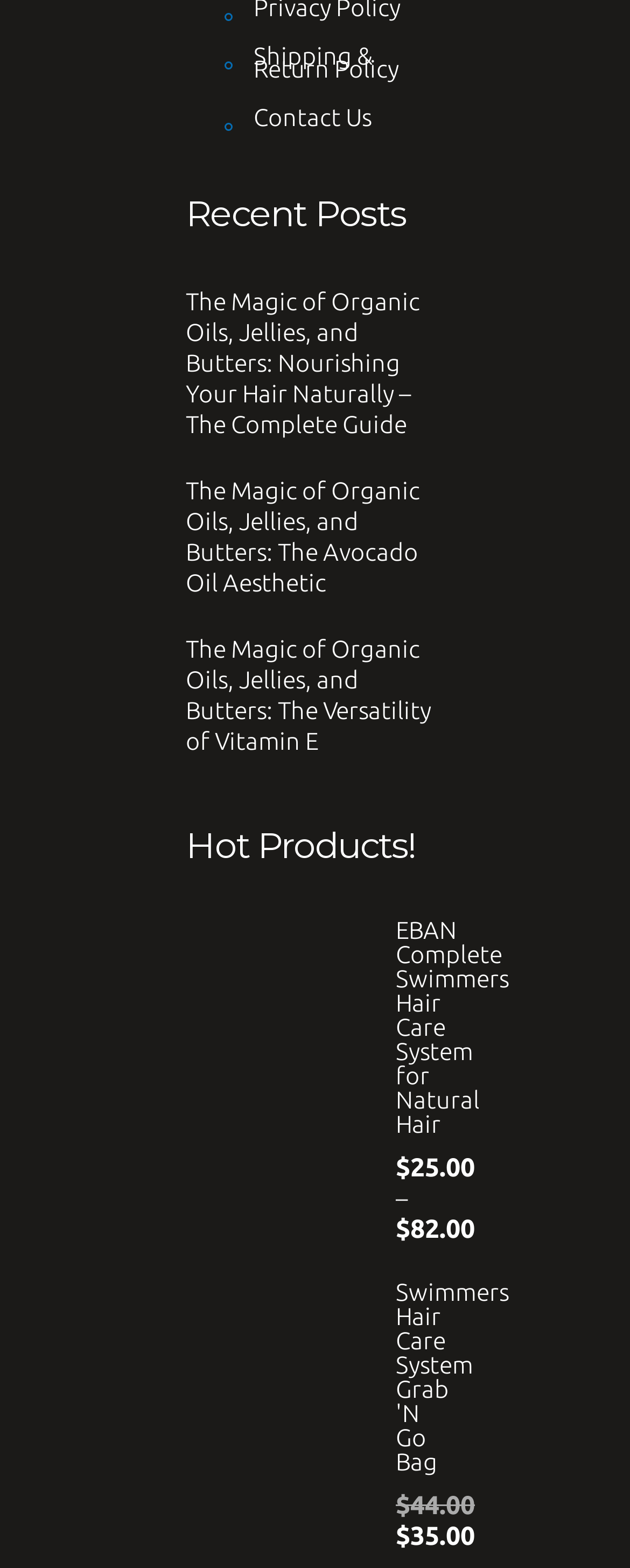Please determine the bounding box coordinates of the element's region to click in order to carry out the following instruction: "Explore the EBAN Shield product". The coordinates should be four float numbers between 0 and 1, i.e., [left, top, right, bottom].

[0.295, 0.816, 0.621, 0.931]